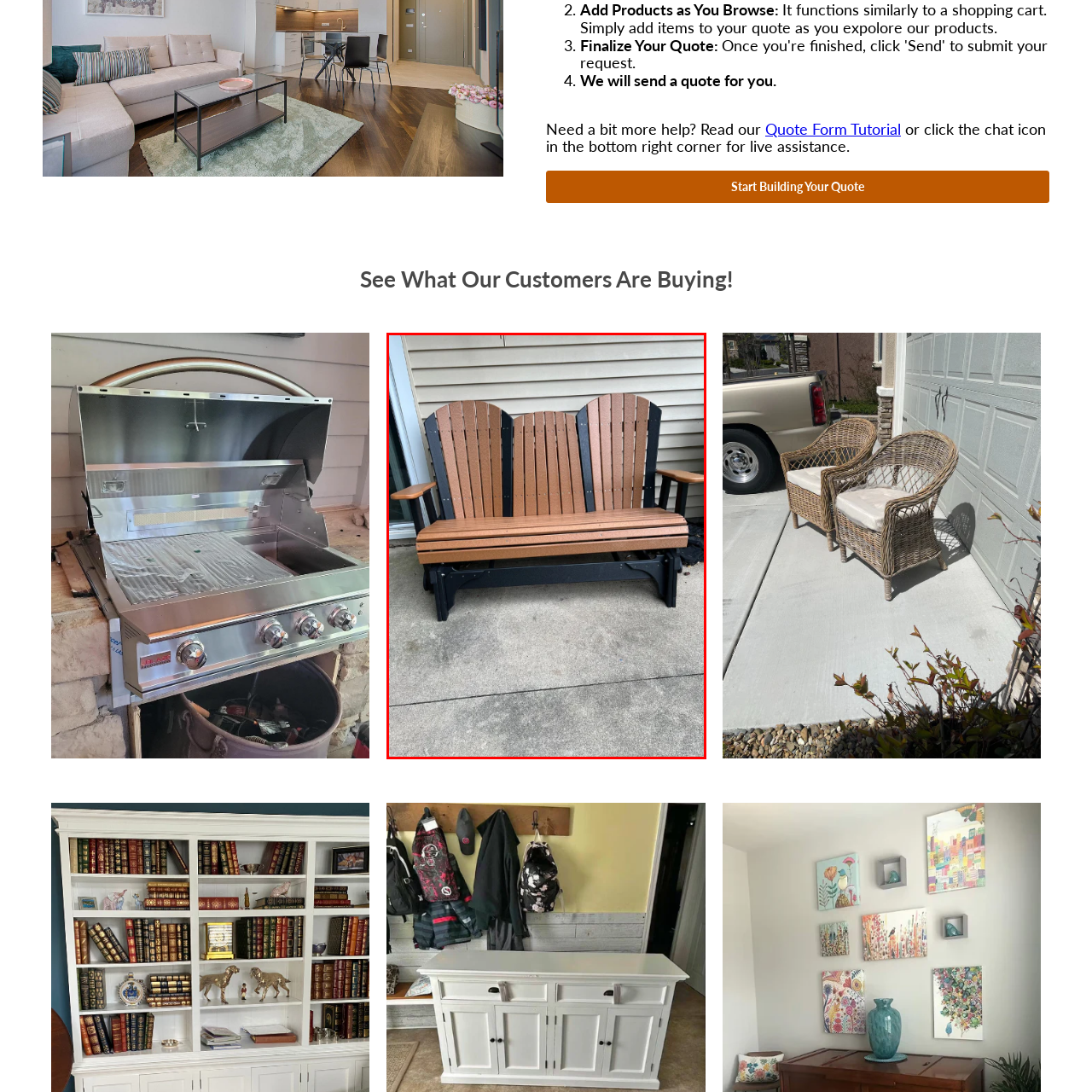Inspect the section within the red border, What type of motion does the glider design offer? Provide a one-word or one-phrase answer.

Smooth, gentle rocking motion